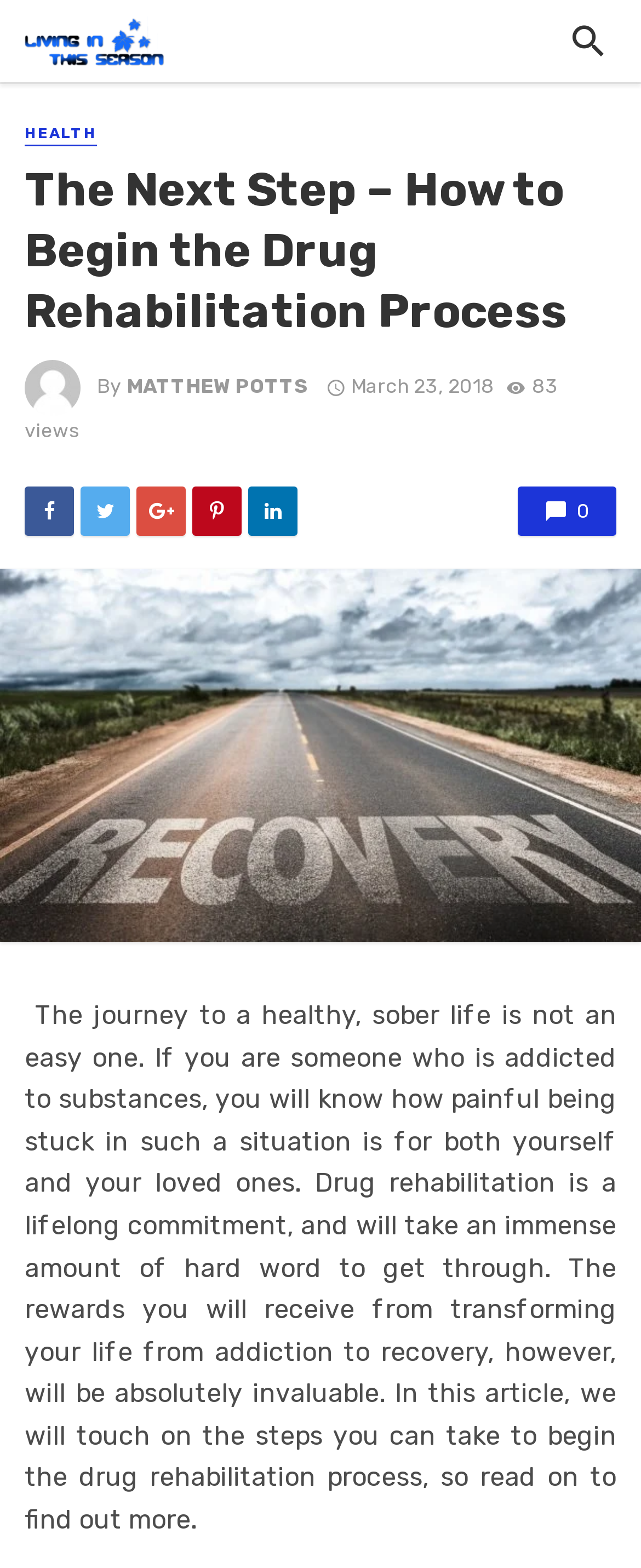Determine the main headline of the webpage and provide its text.

The Next Step – How to Begin the Drug Rehabilitation Process